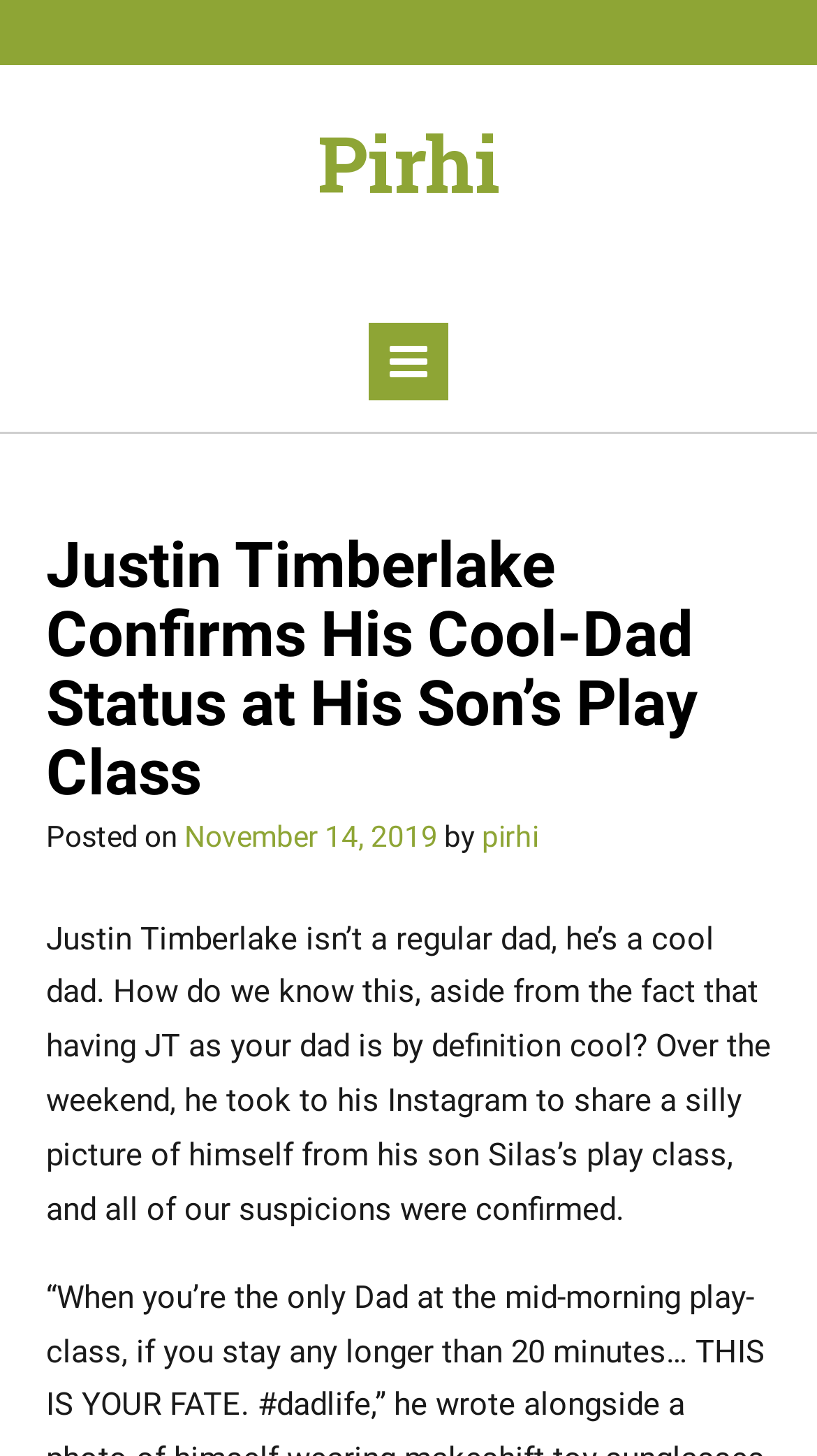Determine the bounding box coordinates for the UI element described. Format the coordinates as (top-left x, top-left y, bottom-right x, bottom-right y) and ensure all values are between 0 and 1. Element description: Pirhi

[0.388, 0.077, 0.612, 0.146]